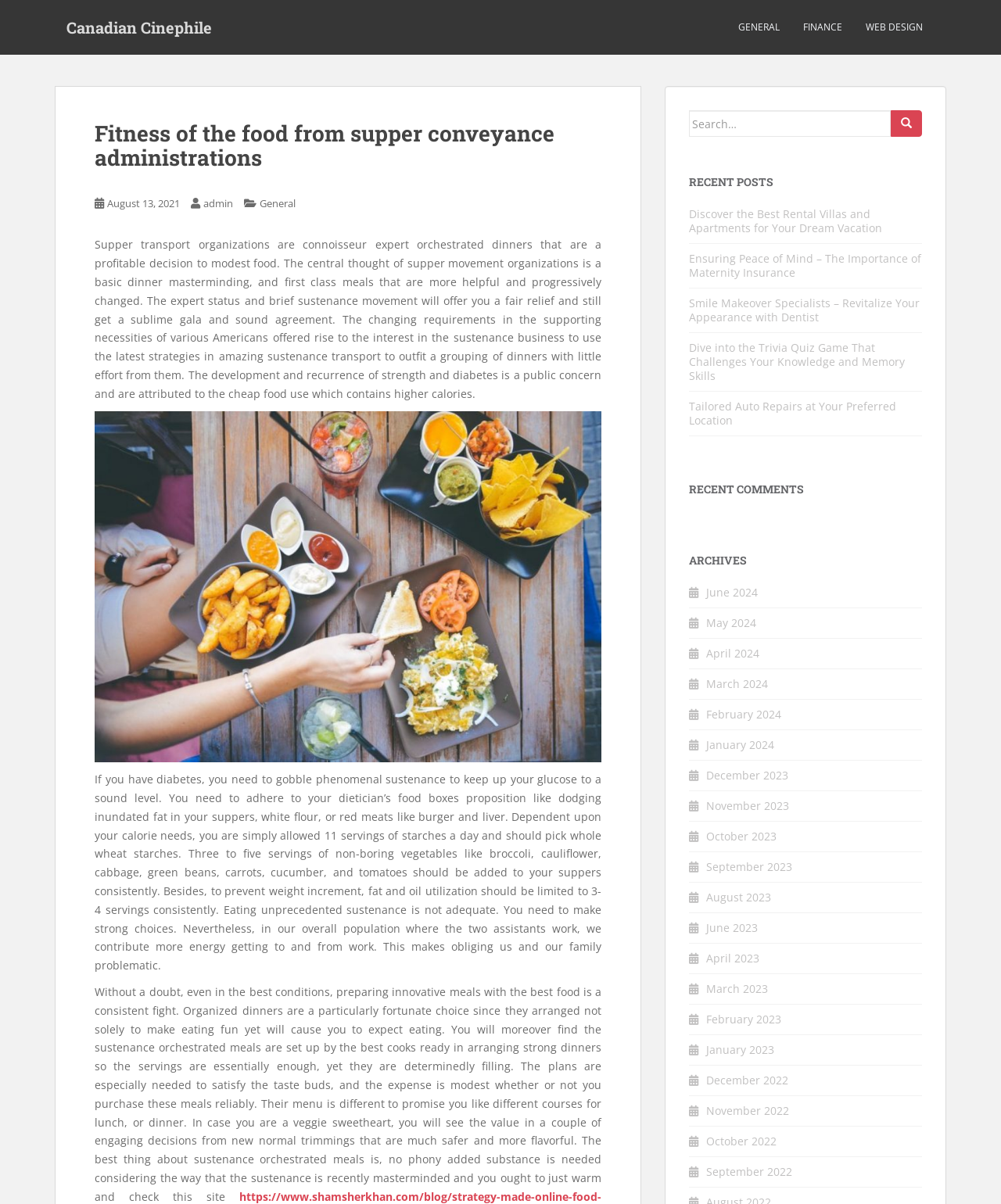Identify the bounding box of the UI element that matches this description: "August 13, 2021August 17, 2021".

[0.107, 0.163, 0.18, 0.174]